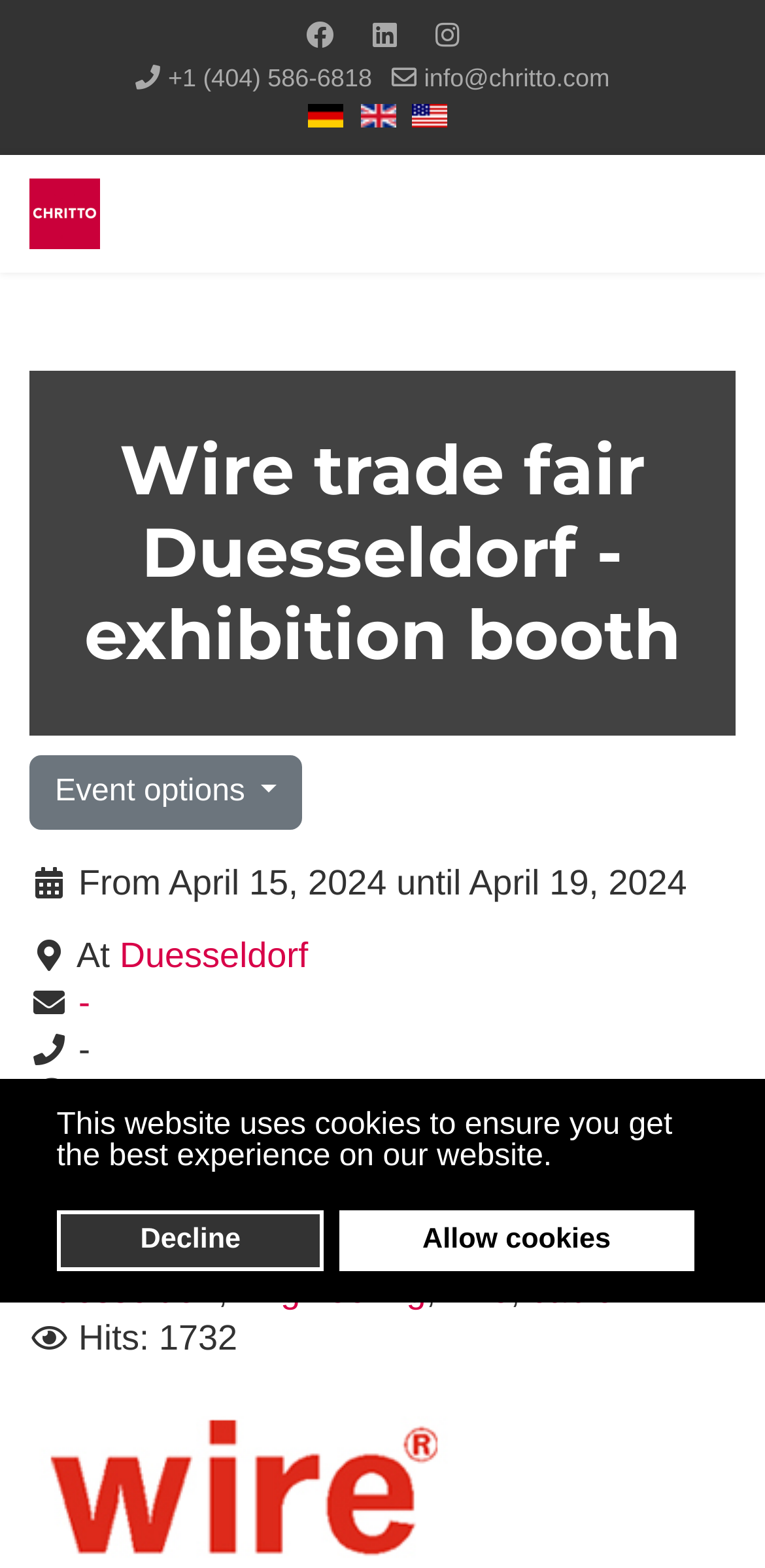Provide the bounding box coordinates, formatted as (top-left x, top-left y, bottom-right x, bottom-right y), with all values being floating point numbers between 0 and 1. Identify the bounding box of the UI element that matches the description: Trade Show Booth Construction Duesseldorf

[0.038, 0.786, 0.877, 0.836]